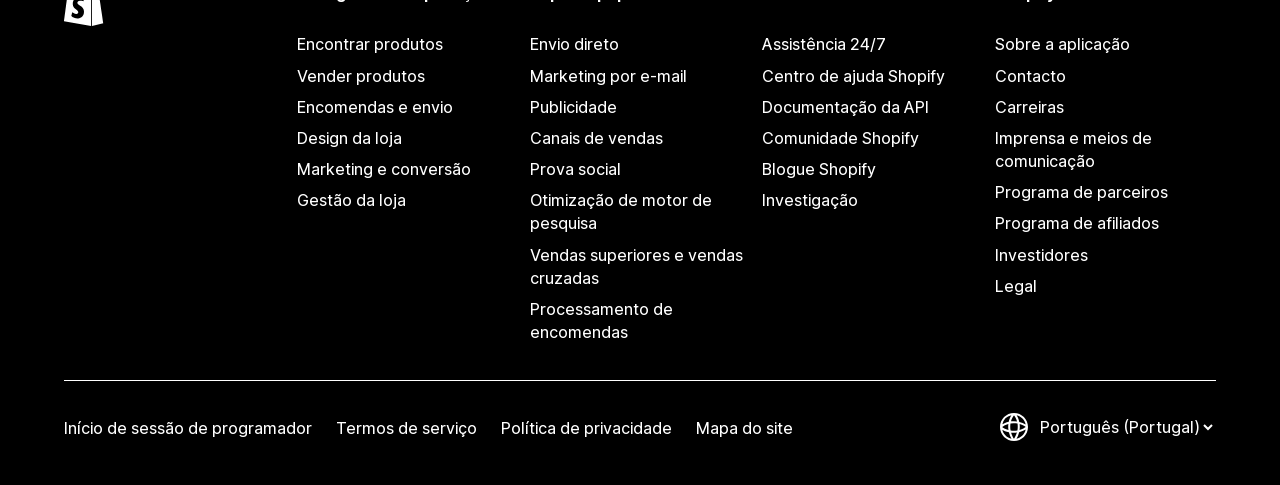Find the bounding box coordinates of the element to click in order to complete the given instruction: "Change language."

[0.809, 0.857, 0.95, 0.903]